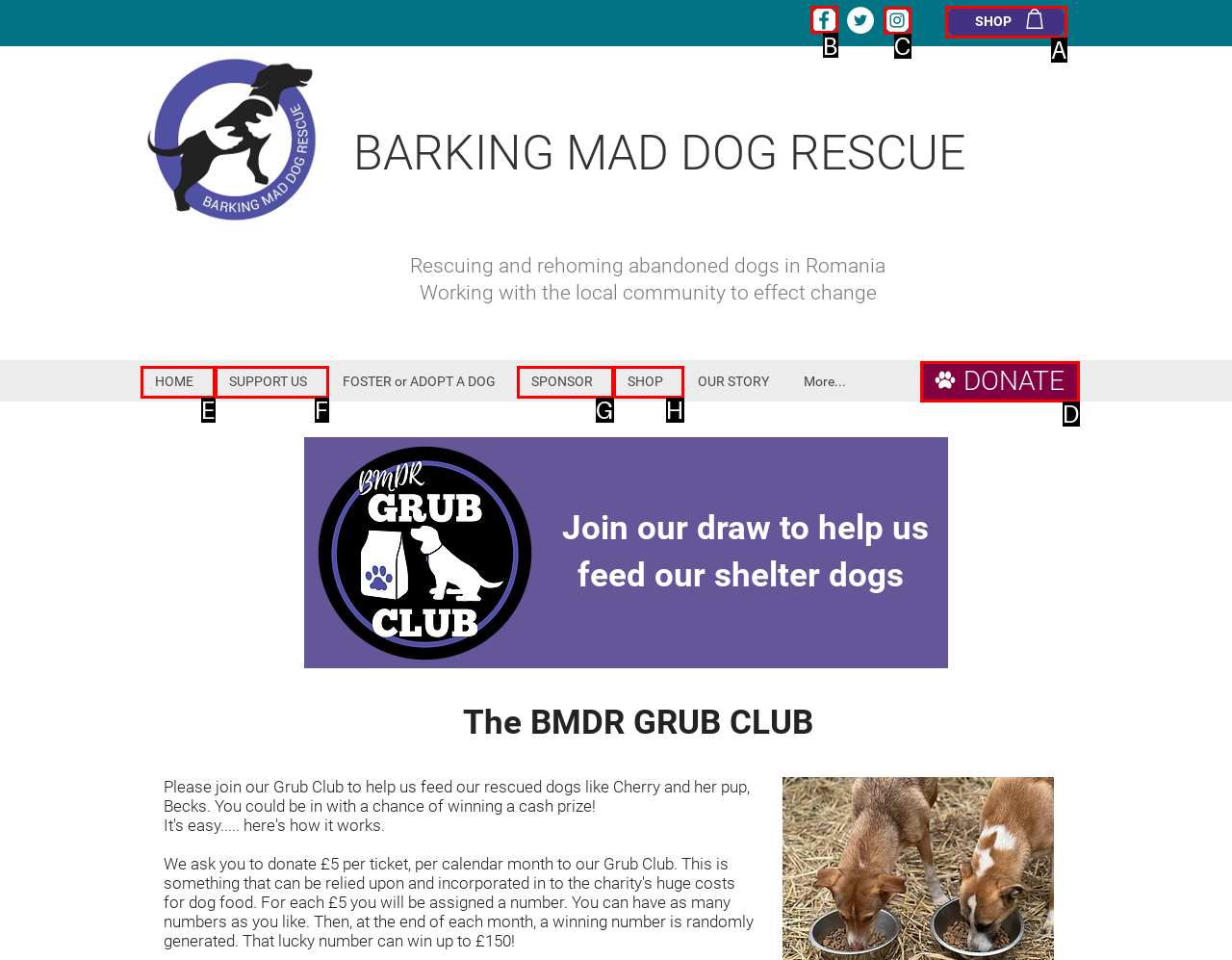What is the letter of the UI element you should click to Visit Facebook page? Provide the letter directly.

B